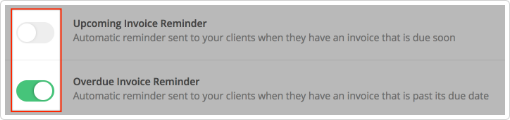What is the purpose of the interface?
Refer to the image and provide a thorough answer to the question.

The interface allows users to automatically send reminders to clients regarding invoices that are either forthcoming or overdue, thereby enhancing communication and payment tracking.